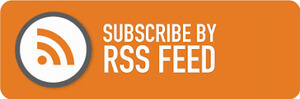What does the circular icon represent?
Based on the image, answer the question with as much detail as possible.

The circular icon to the left of the button is mentioned to represent the RSS feed, which symbolizes a connection to continuous content updates, allowing users to stay informed about recent posts and updates from the website.